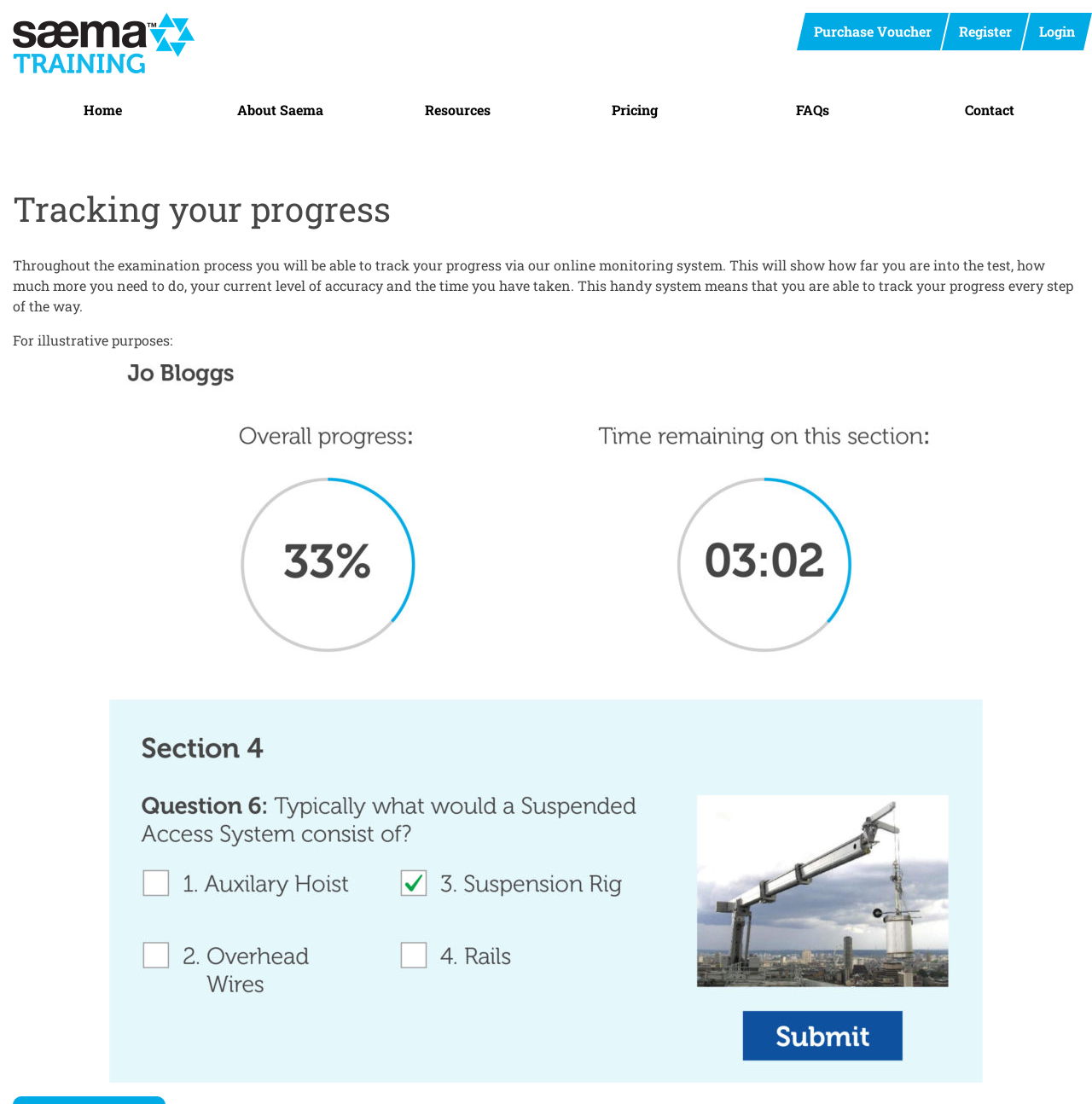Can you specify the bounding box coordinates for the region that should be clicked to fulfill this instruction: "view faqs".

[0.662, 0.084, 0.825, 0.115]